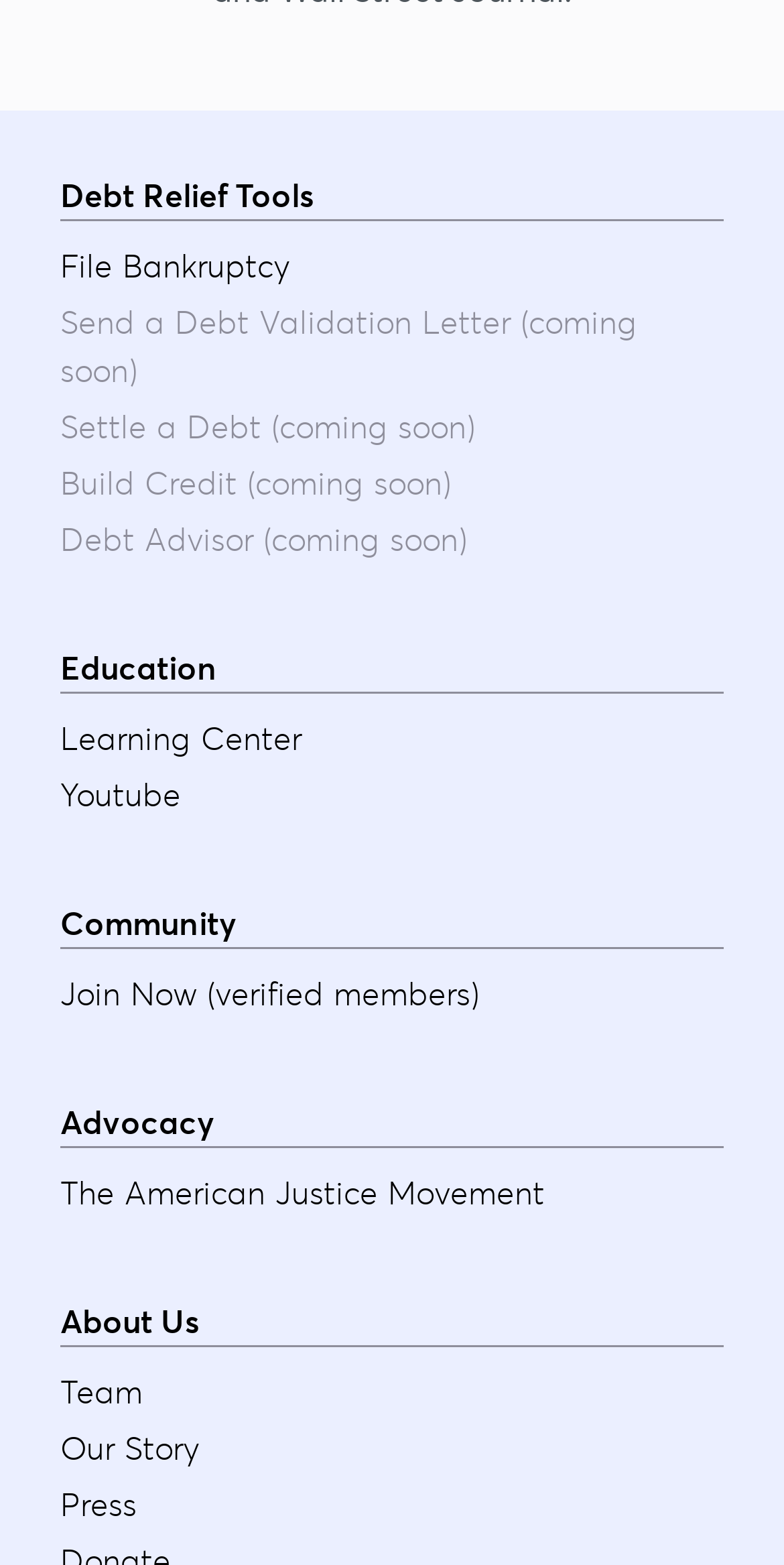Identify the bounding box coordinates for the UI element described by the following text: "Build Credit (coming soon)". Provide the coordinates as four float numbers between 0 and 1, in the format [left, top, right, bottom].

[0.077, 0.293, 0.923, 0.324]